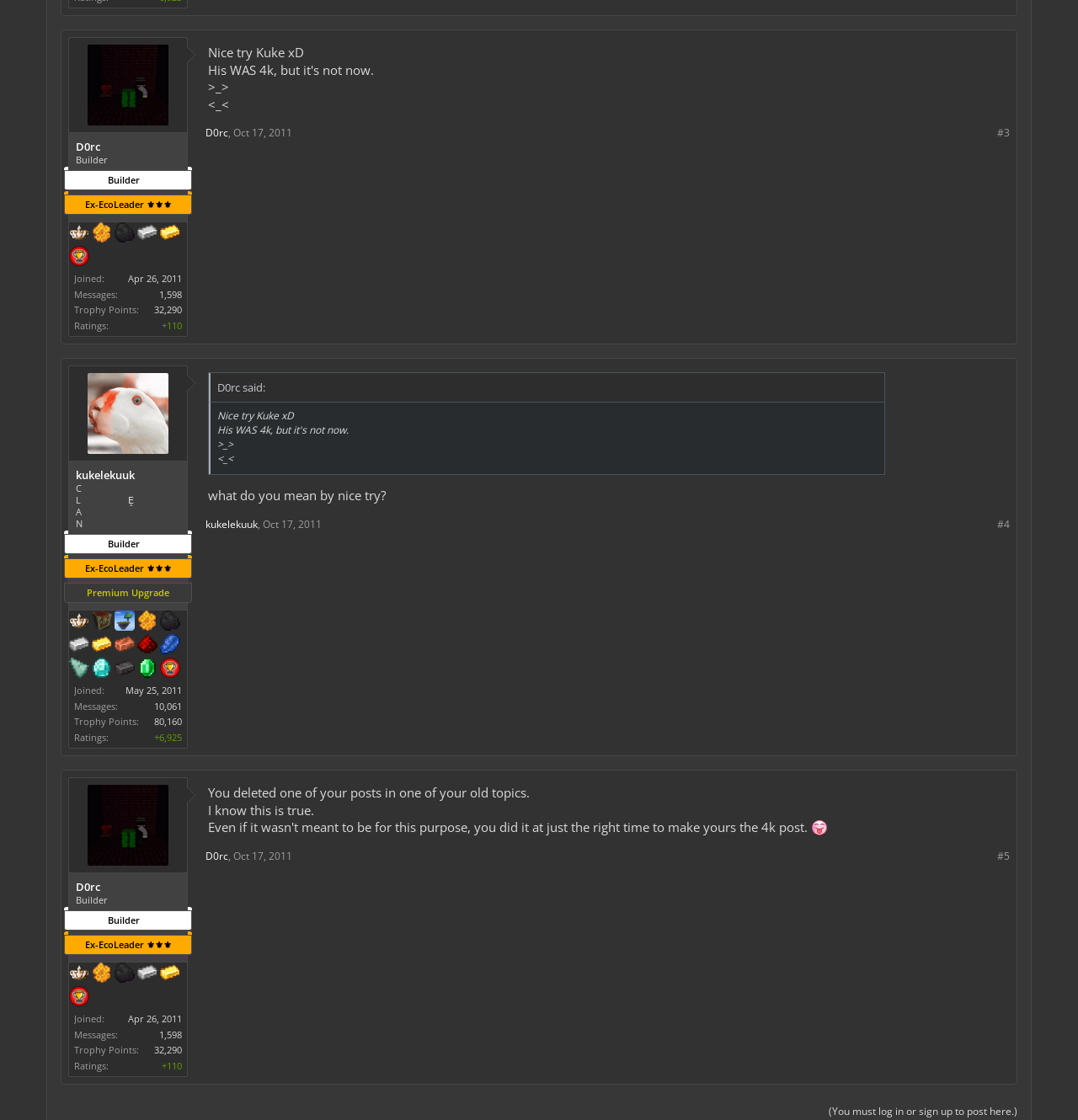Kindly determine the bounding box coordinates for the area that needs to be clicked to execute this instruction: "Read the post".

[0.193, 0.039, 0.93, 0.101]